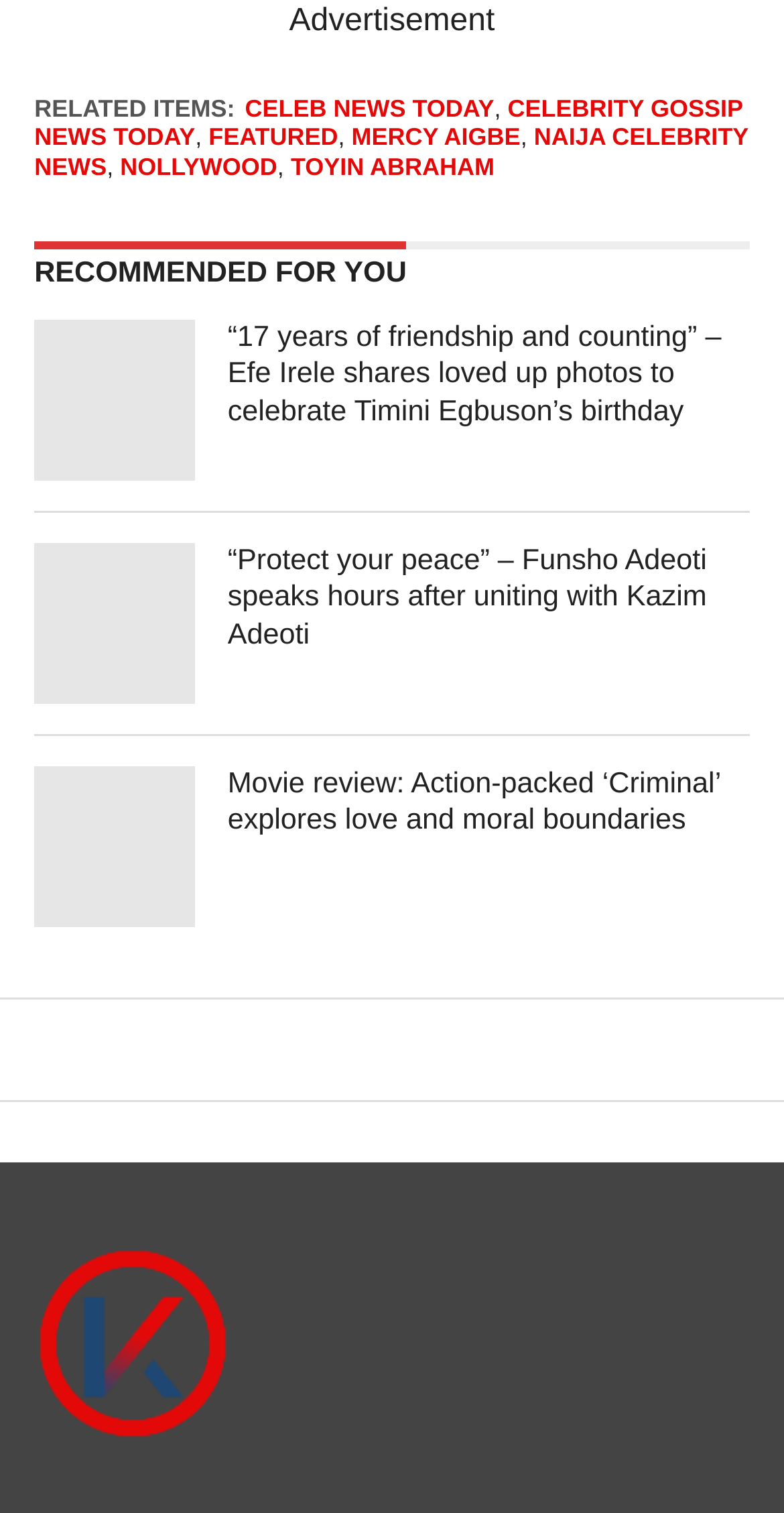How many recommended articles are displayed?
Please answer the question with a single word or phrase, referencing the image.

3